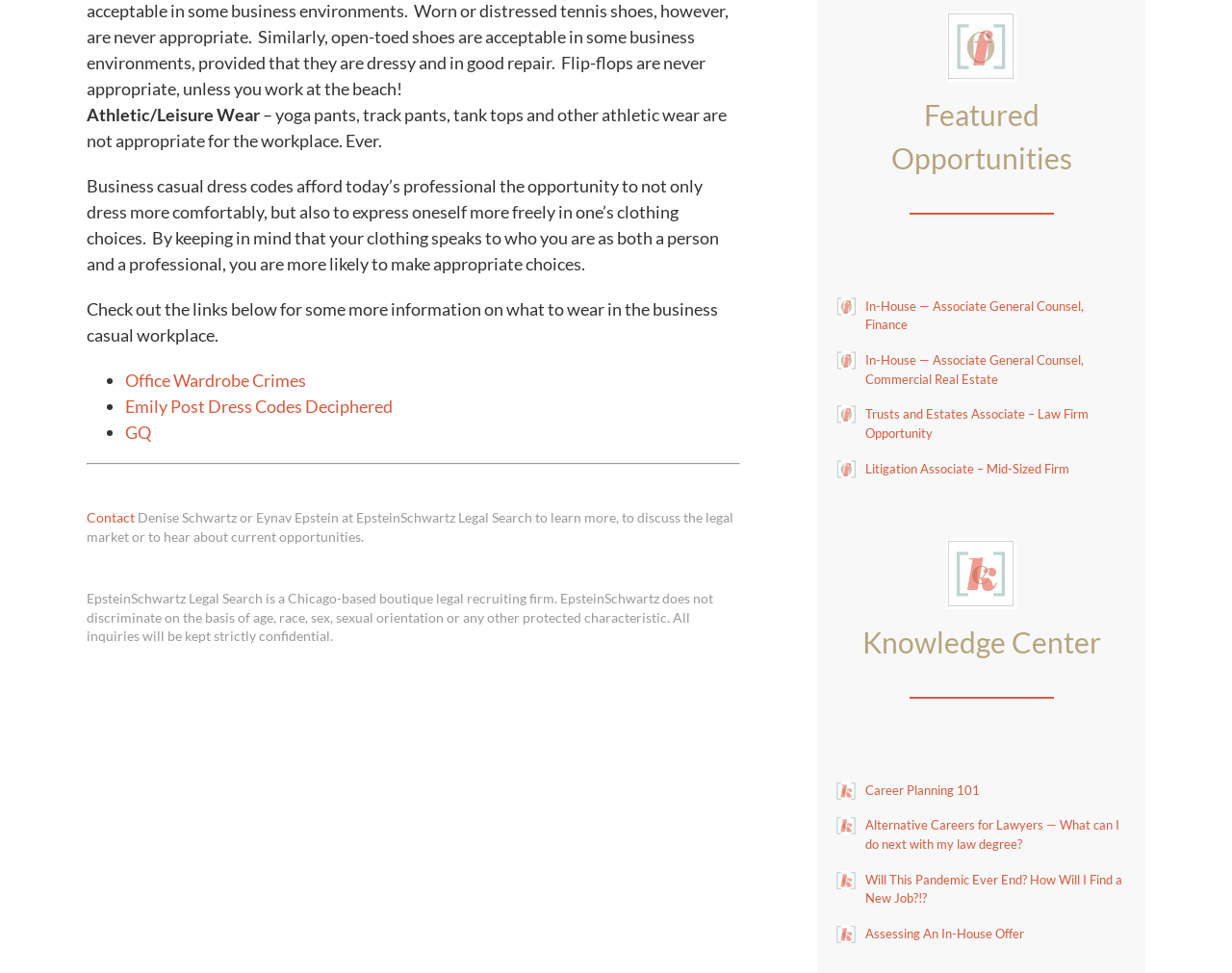Locate the bounding box coordinates of the region to be clicked to comply with the following instruction: "Contact Denise Schwartz or Eynav Epstein". The coordinates must be four float numbers between 0 and 1, in the form [left, top, right, bottom].

[0.07, 0.523, 0.109, 0.54]